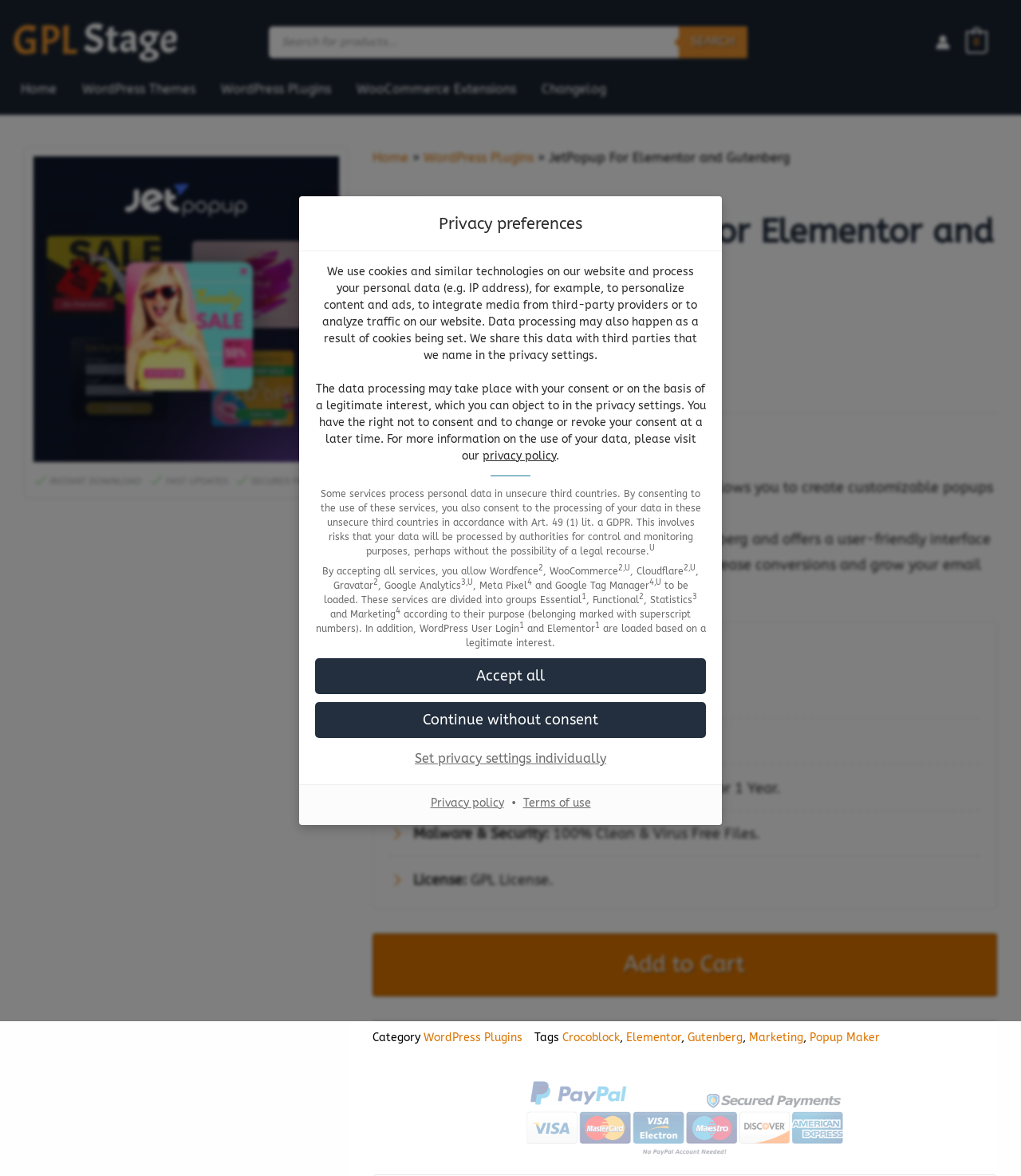Construct a comprehensive caption that outlines the webpage's structure and content.

The webpage is a download page for the JetPopup plugin, a premium WordPress plugin that allows users to create customizable popups with triggers, animations, and display options. 

At the top of the page, there is a prominent dialog box titled "Privacy preferences" that takes up most of the screen. This dialog box contains a heading "Privacy preferences" and a brief description of how the website uses cookies and similar technologies to personalize content and ads, integrate media from third-party providers, and analyze traffic on the website. 

Below the description, there are several sections of text explaining how the website processes personal data, including the use of services that process personal data in unsecure third countries. These sections are followed by a list of services, including Wordfence, WooCommerce, Cloudflare, Gravatar, Google Analytics, Meta Pixel, and Google Tag Manager, each with a brief description of its purpose and whether it processes data in unsecure third countries.

At the bottom of the dialog box, there are three buttons: "Accept all", "Continue without consent", and "Set privacy settings individually". There are also two links, "Privacy policy" and "Terms of use", located at the bottom right corner of the dialog box.

The overall layout of the webpage is focused on the privacy preferences dialog box, with the rest of the content pushed to the background.